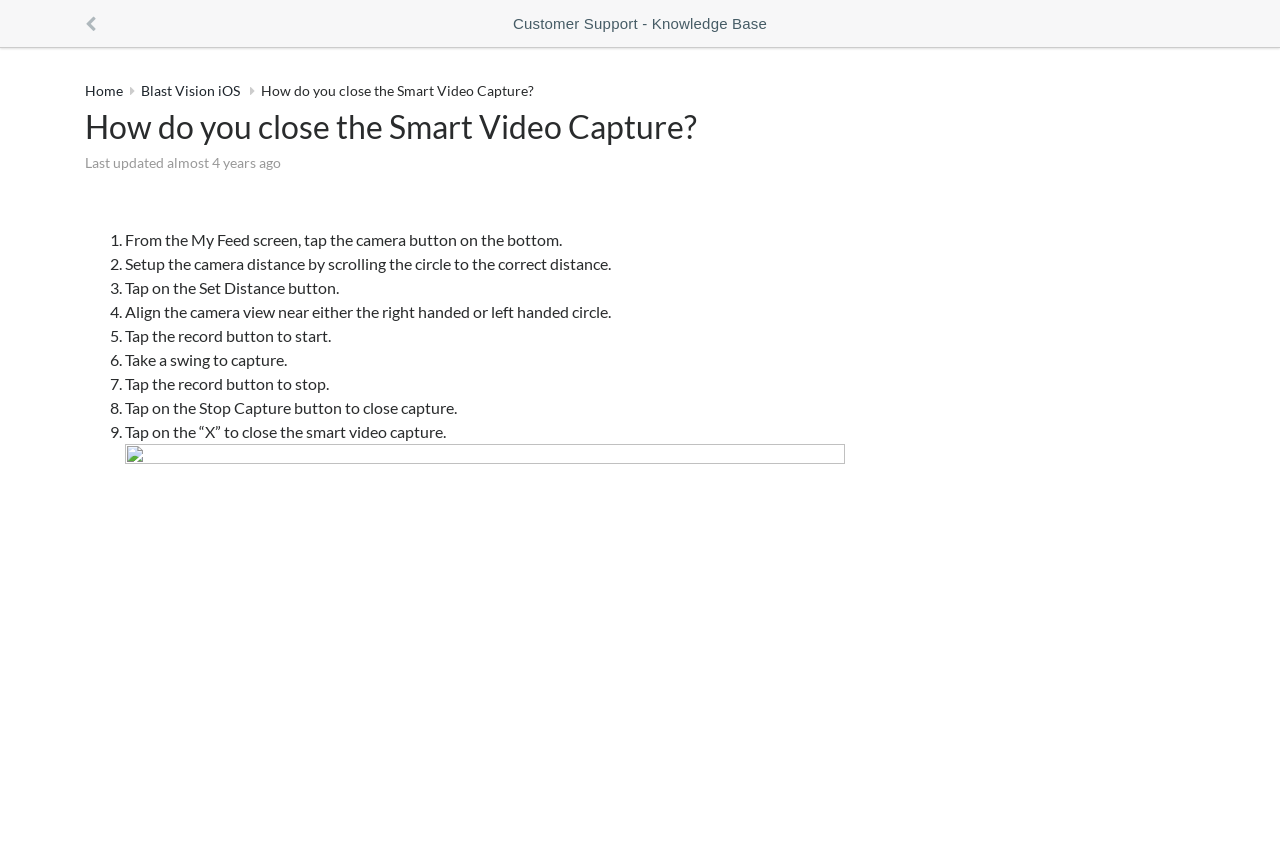Write a detailed summary of the webpage, including text, images, and layout.

This webpage is about providing instructions on how to close the Smart Video Capture on Blast Vision iOS. At the top left corner, there is a link with an icon represented by '\uf053'. Next to it, there are two links, "Customer Support - Knowledge Base" and "Home", followed by a link "Blast Vision iOS". 

Below these links, there is a heading that repeats the title "How do you close the Smart Video Capture?" in a larger font size. Underneath, there is a static text indicating that the content was last updated almost 4 years ago. 

The main content of the webpage is a step-by-step guide, divided into 9 points, each marked with a numbered list marker. The instructions are provided in a clear and concise manner, explaining how to close the Smart Video Capture, including setting up the camera distance, aligning the camera view, and tapping the record and stop buttons.